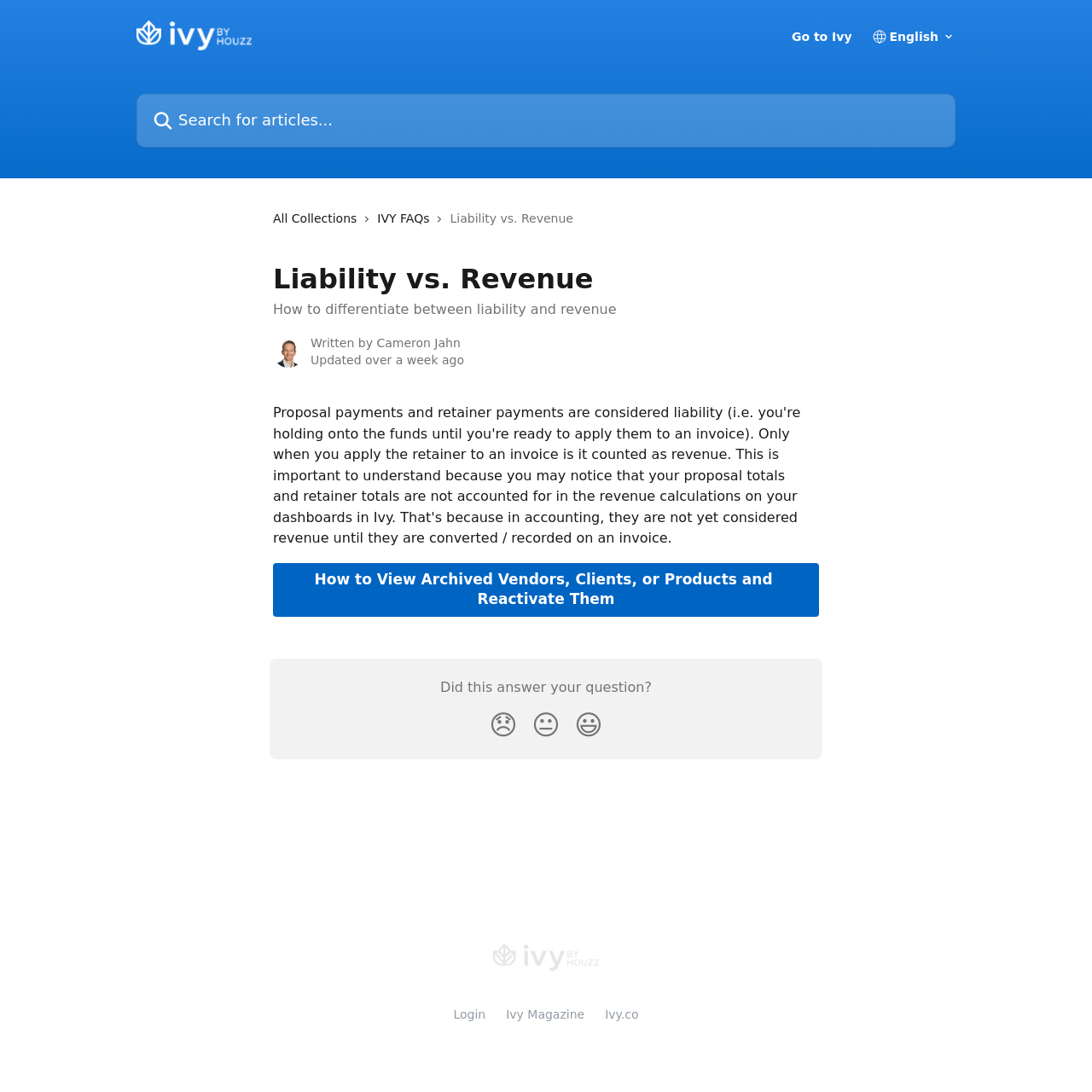Please identify the bounding box coordinates of the area that needs to be clicked to follow this instruction: "Click the Disappointed Reaction button".

[0.441, 0.643, 0.48, 0.686]